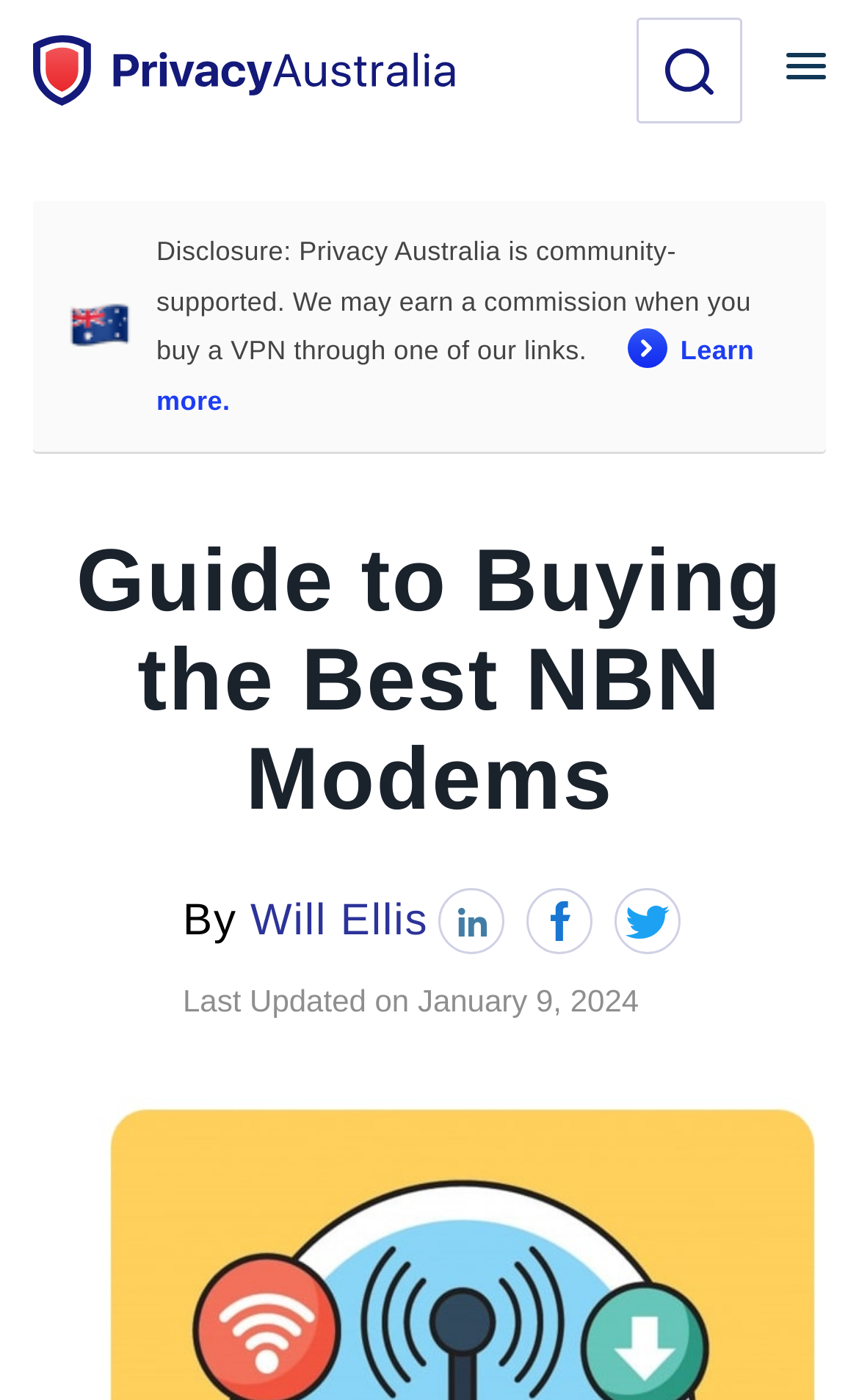Identify and provide the bounding box coordinates of the UI element described: "alt="Search"". The coordinates should be formatted as [left, top, right, bottom], with each number being a float between 0 and 1.

[0.741, 0.013, 0.864, 0.088]